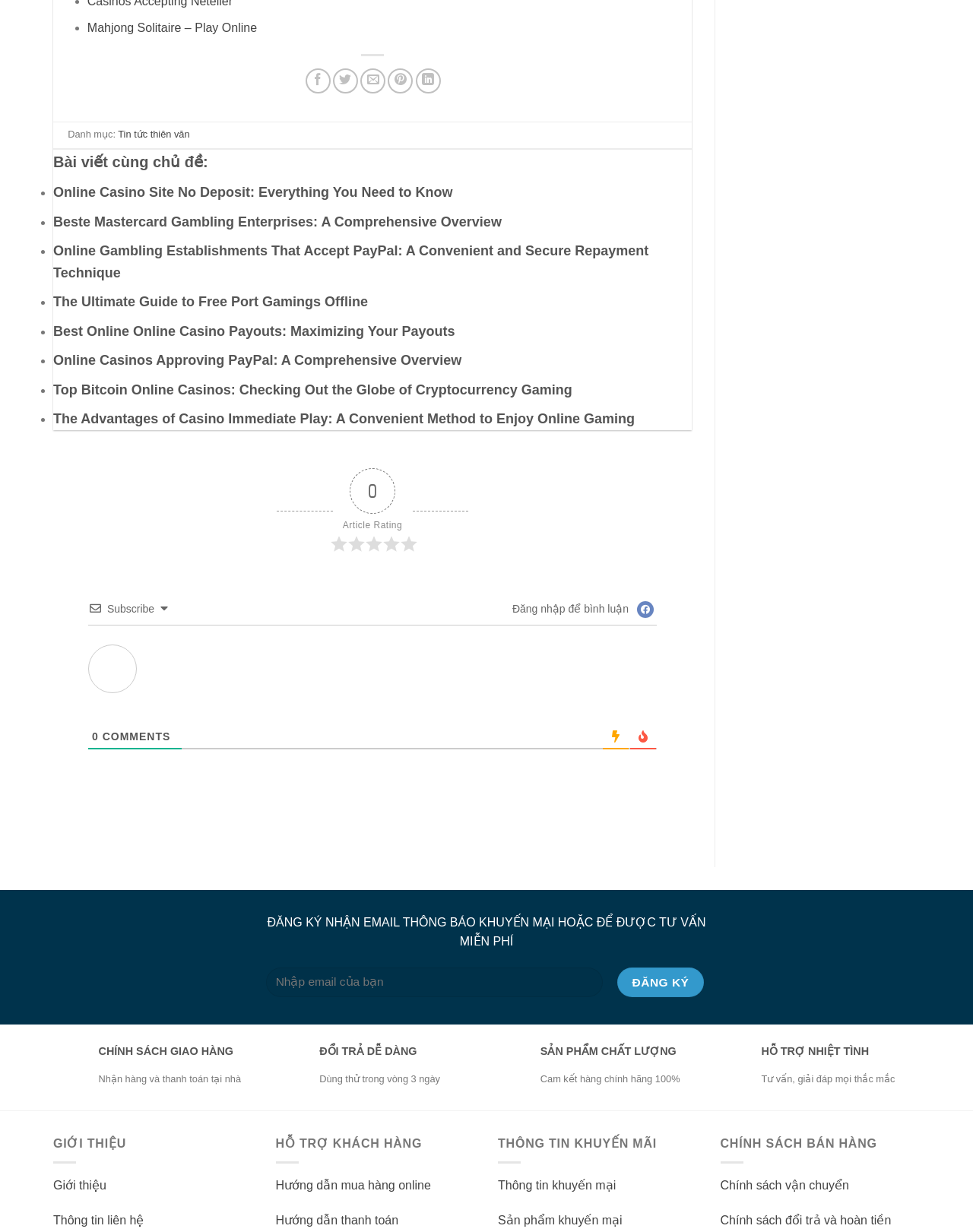What is the guarantee of the products?
Give a one-word or short-phrase answer derived from the screenshot.

100% genuine